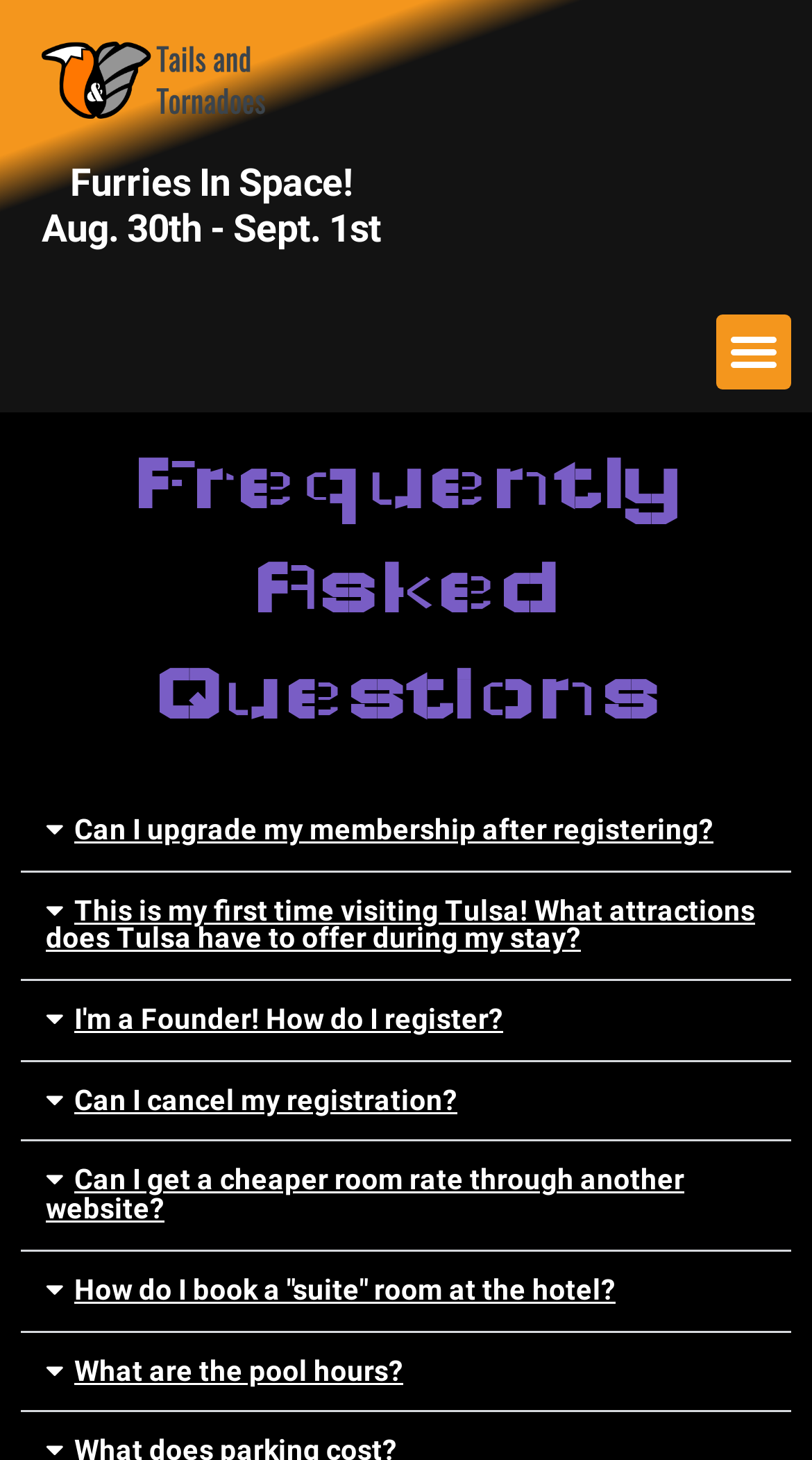What is the last FAQ about?
Look at the screenshot and give a one-word or phrase answer.

Pool hours